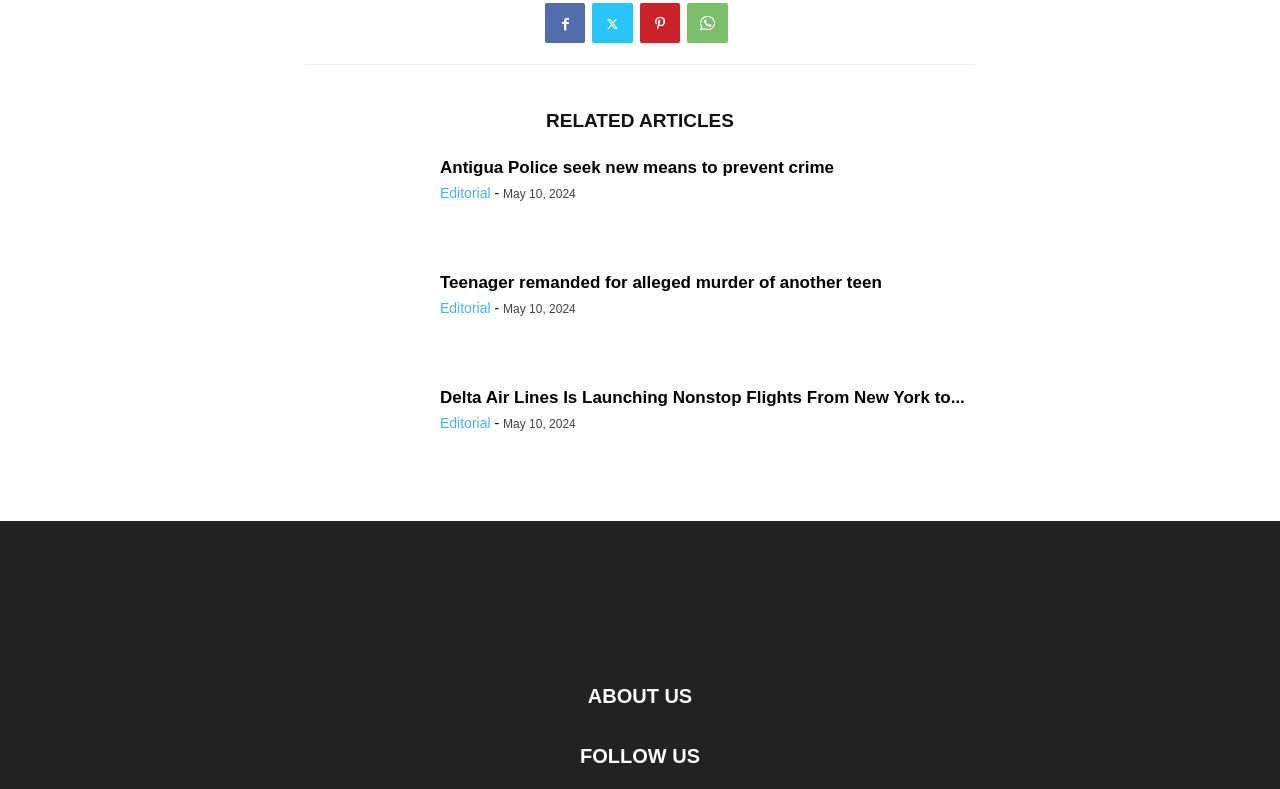Locate the bounding box coordinates of the clickable part needed for the task: "Click on the Logo".

[0.394, 0.795, 0.606, 0.816]